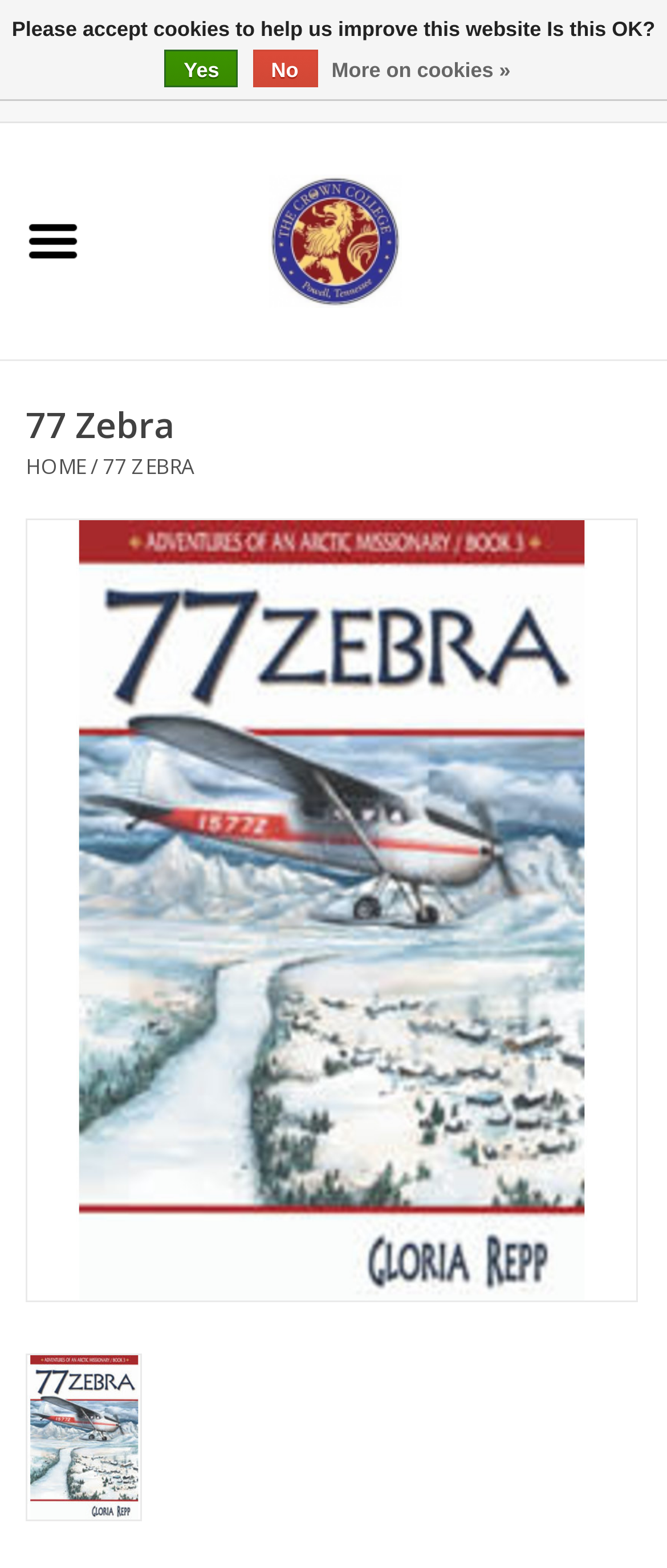Determine the bounding box coordinates of the clickable element necessary to fulfill the instruction: "browse Books". Provide the coordinates as four float numbers within the 0 to 1 range, i.e., [left, top, right, bottom].

[0.0, 0.26, 0.615, 0.322]